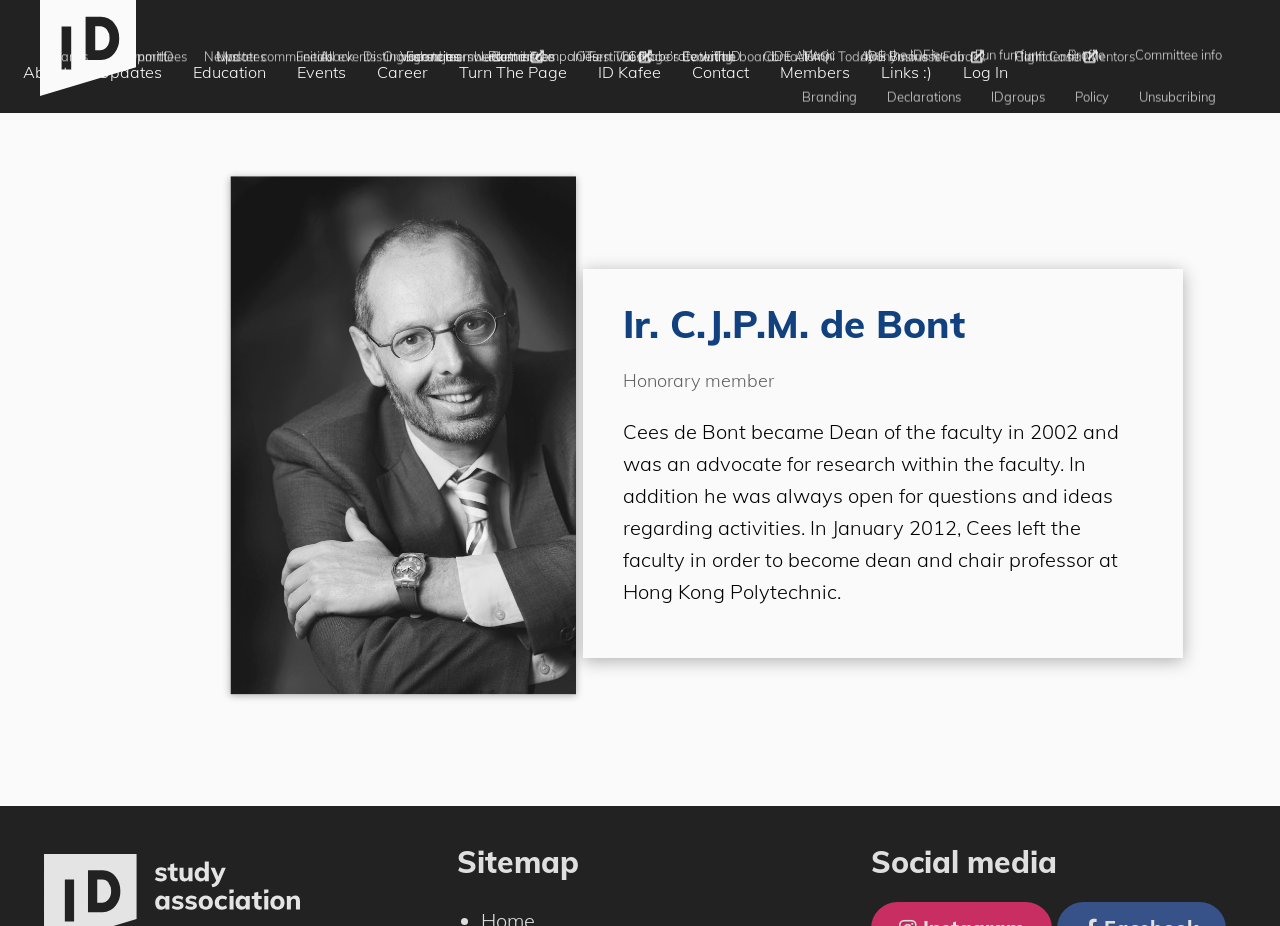How many social media links are there?
By examining the image, provide a one-word or phrase answer.

None